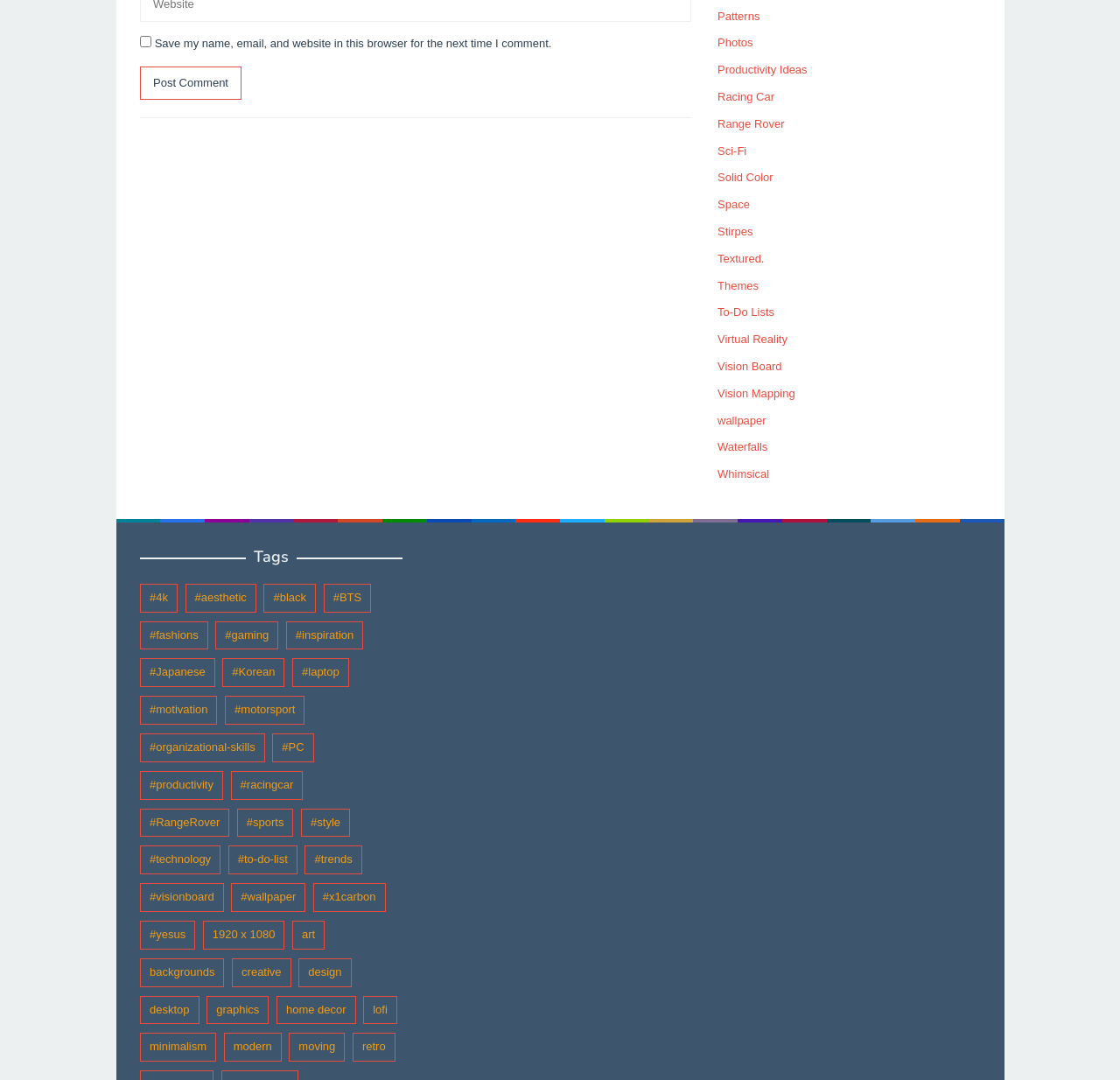Bounding box coordinates should be in the format (top-left x, top-left y, bottom-right x, bottom-right y) and all values should be floating point numbers between 0 and 1. Determine the bounding box coordinate for the UI element described as: To-Do Lists

[0.641, 0.283, 0.691, 0.295]